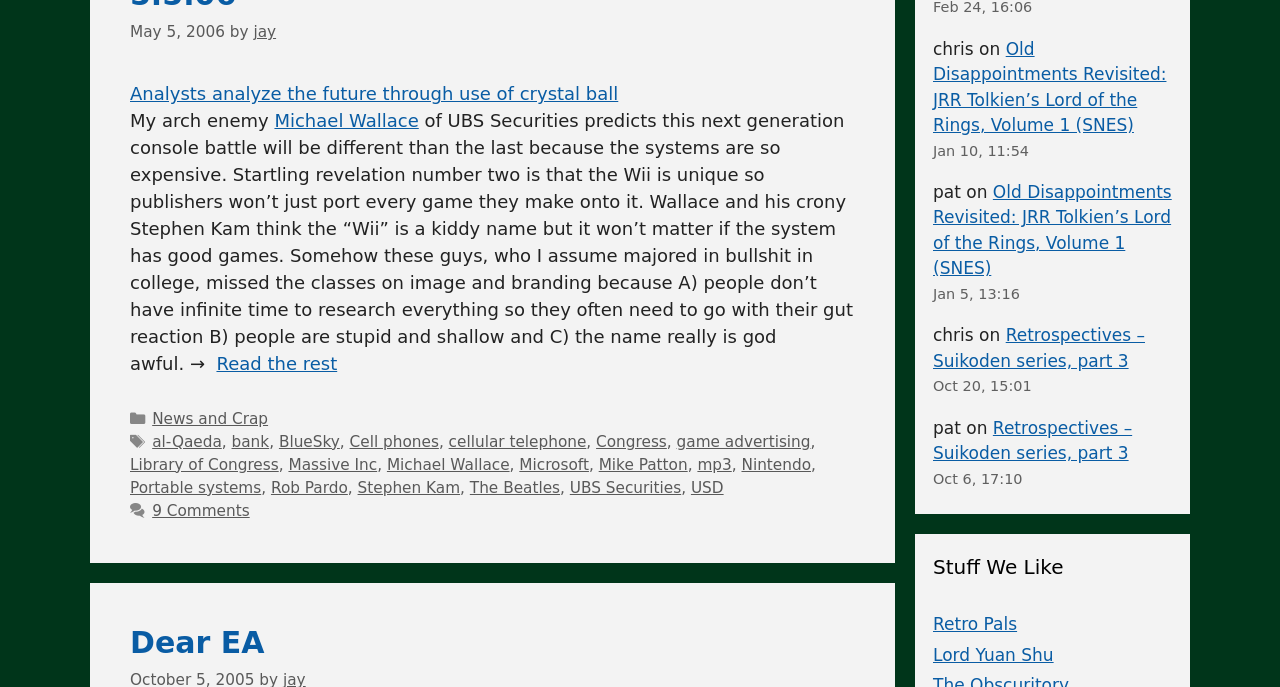Show the bounding box coordinates of the region that should be clicked to follow the instruction: "Read the article about Michael Wallace."

[0.214, 0.161, 0.327, 0.191]